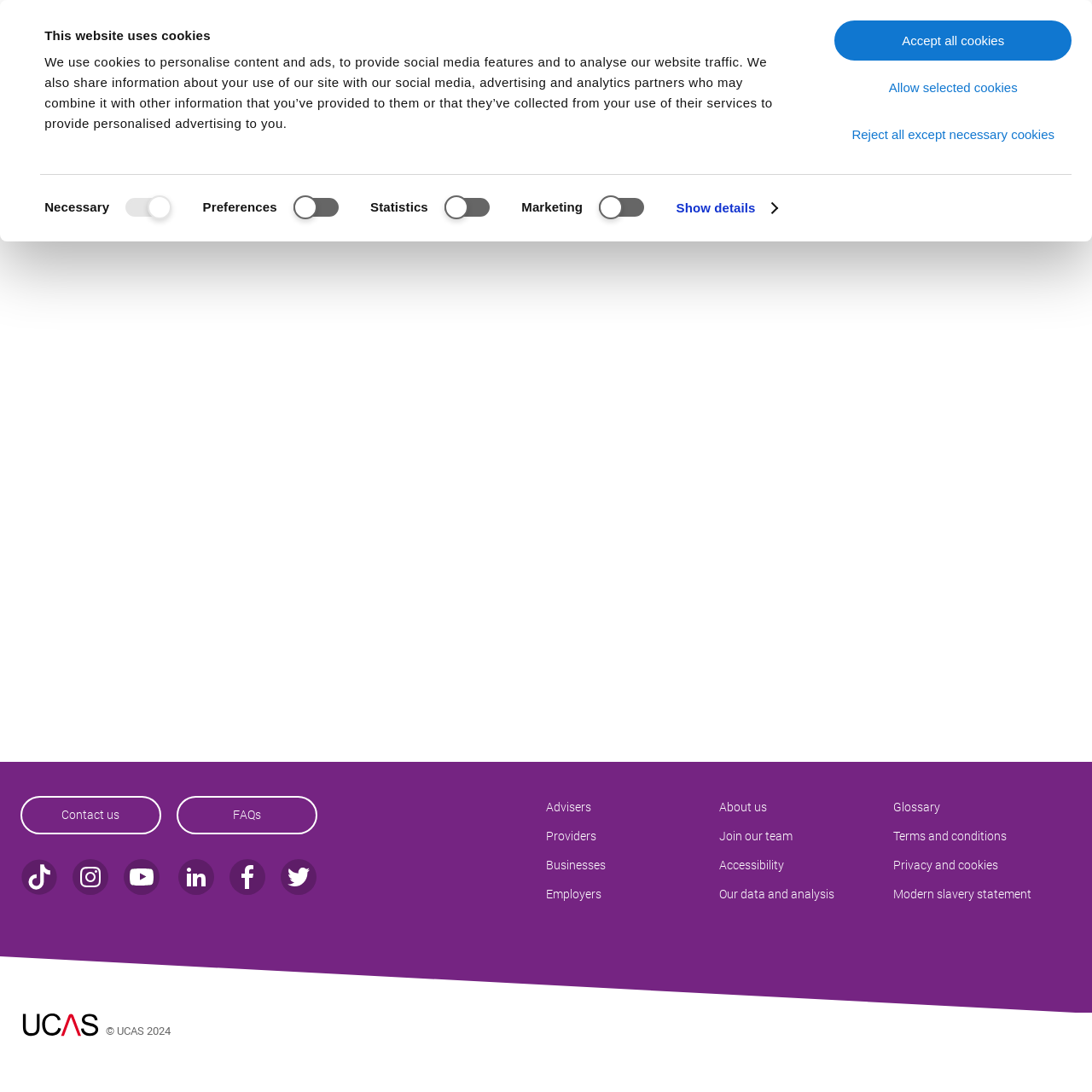Show me the bounding box coordinates of the clickable region to achieve the task as per the instruction: "Toggle menu".

[0.279, 0.013, 0.853, 0.062]